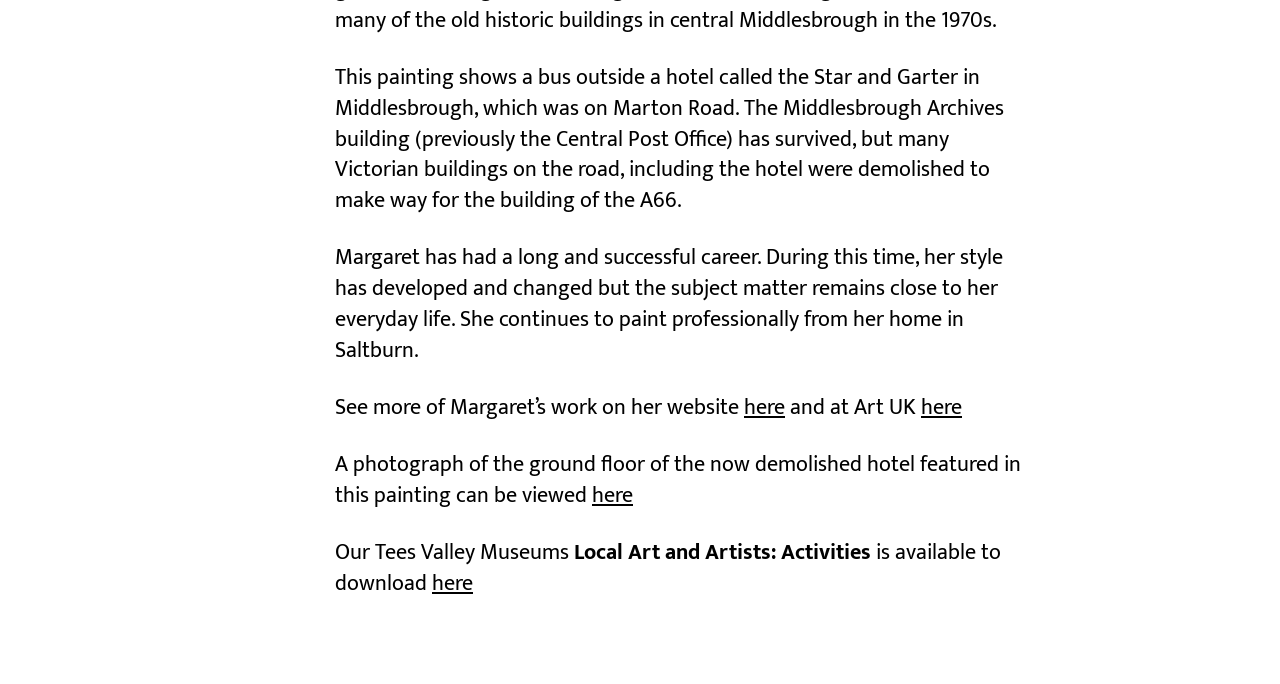Please answer the following question using a single word or phrase: 
How many links are provided to view more information about Margaret's work?

two